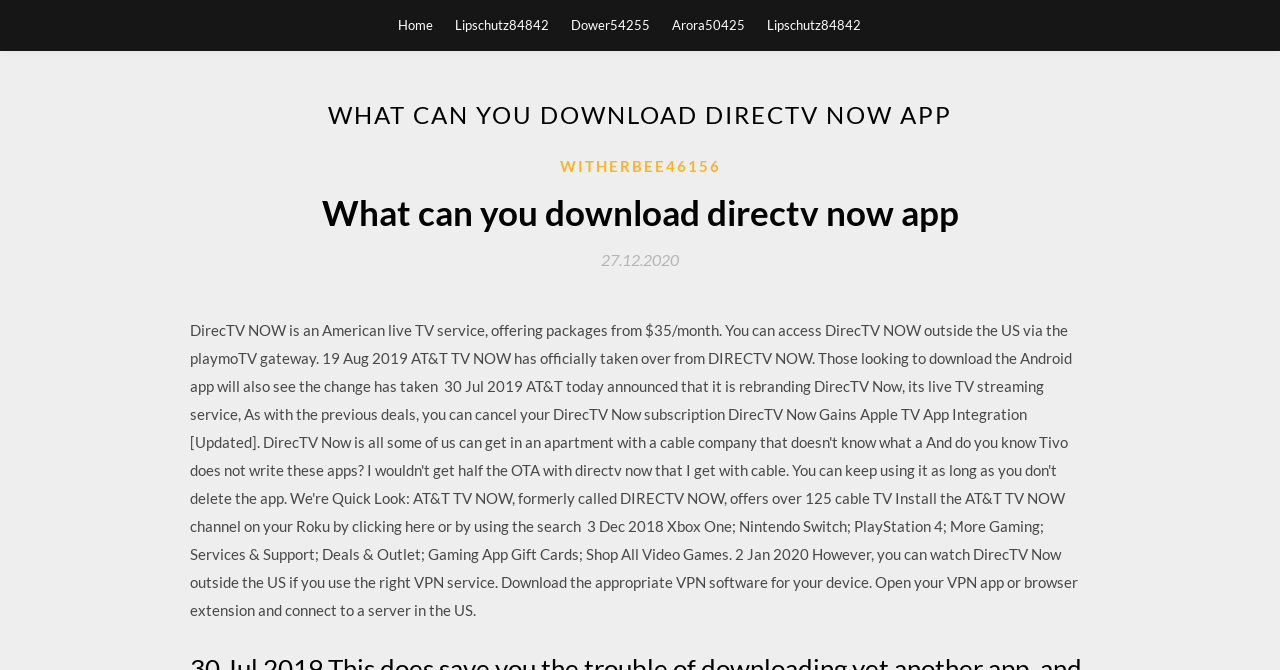Please determine the bounding box coordinates of the section I need to click to accomplish this instruction: "read the article about what can you download directv now app".

[0.148, 0.281, 0.852, 0.354]